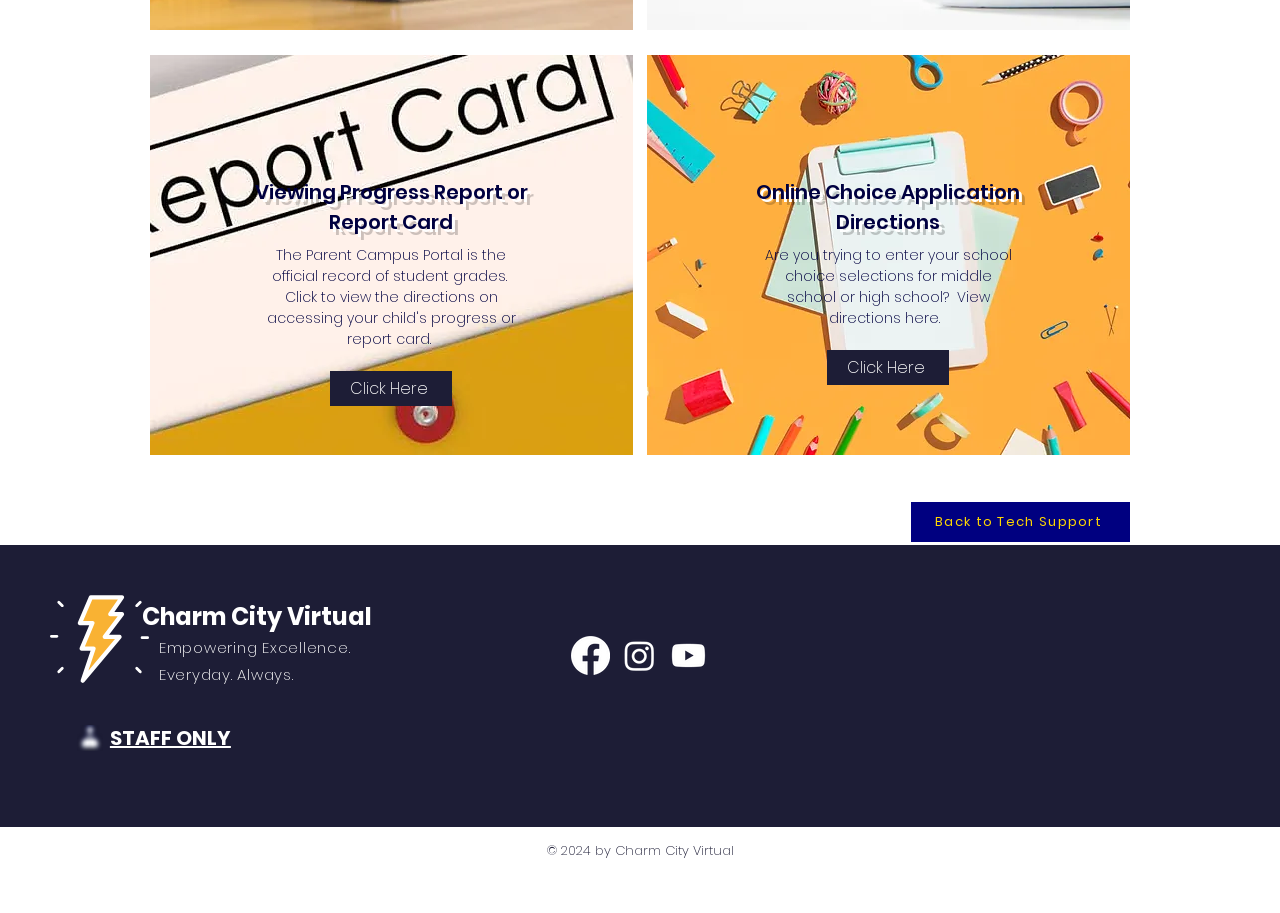Can you identify the bounding box coordinates of the clickable region needed to carry out this instruction: 'Click on Home Page'? The coordinates should be four float numbers within the range of 0 to 1, stated as [left, top, right, bottom].

None